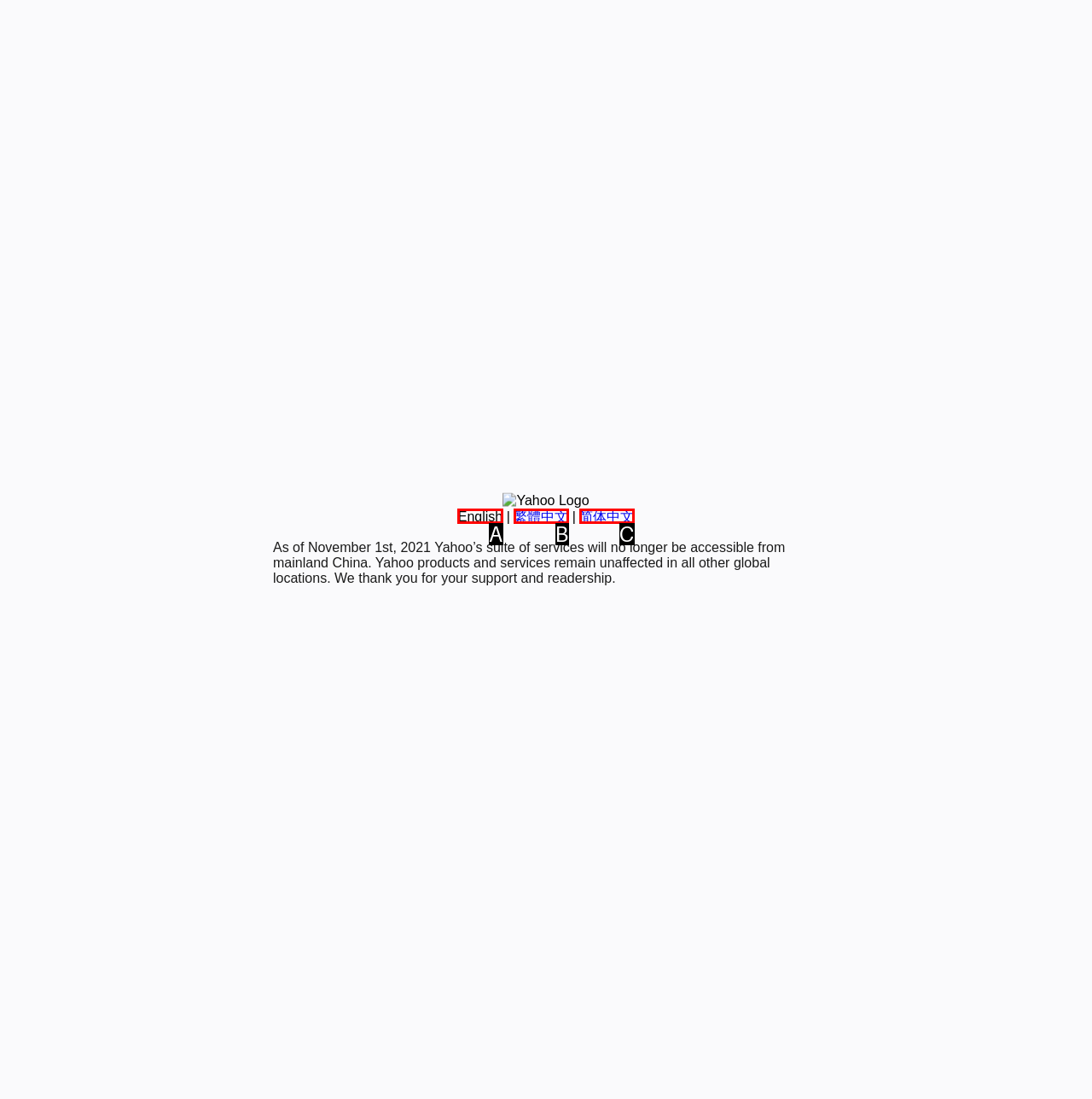Identify the UI element described as: English
Answer with the option's letter directly.

A